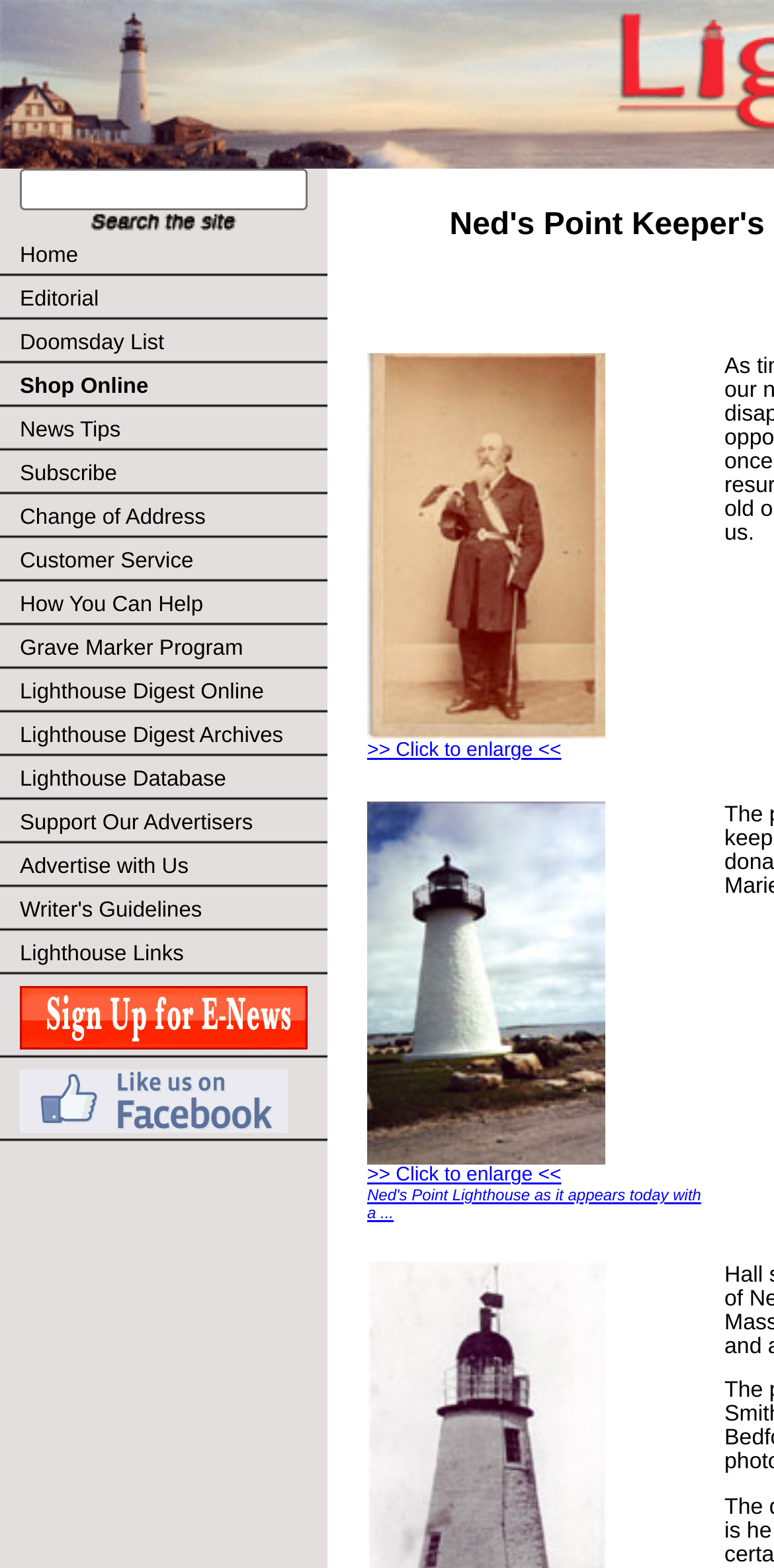Please examine the image and provide a detailed answer to the question: Is there a search function on the webpage?

I found a textbox and a button with the text 'Search' in the top section of the webpage, which suggests that there is a search function available.